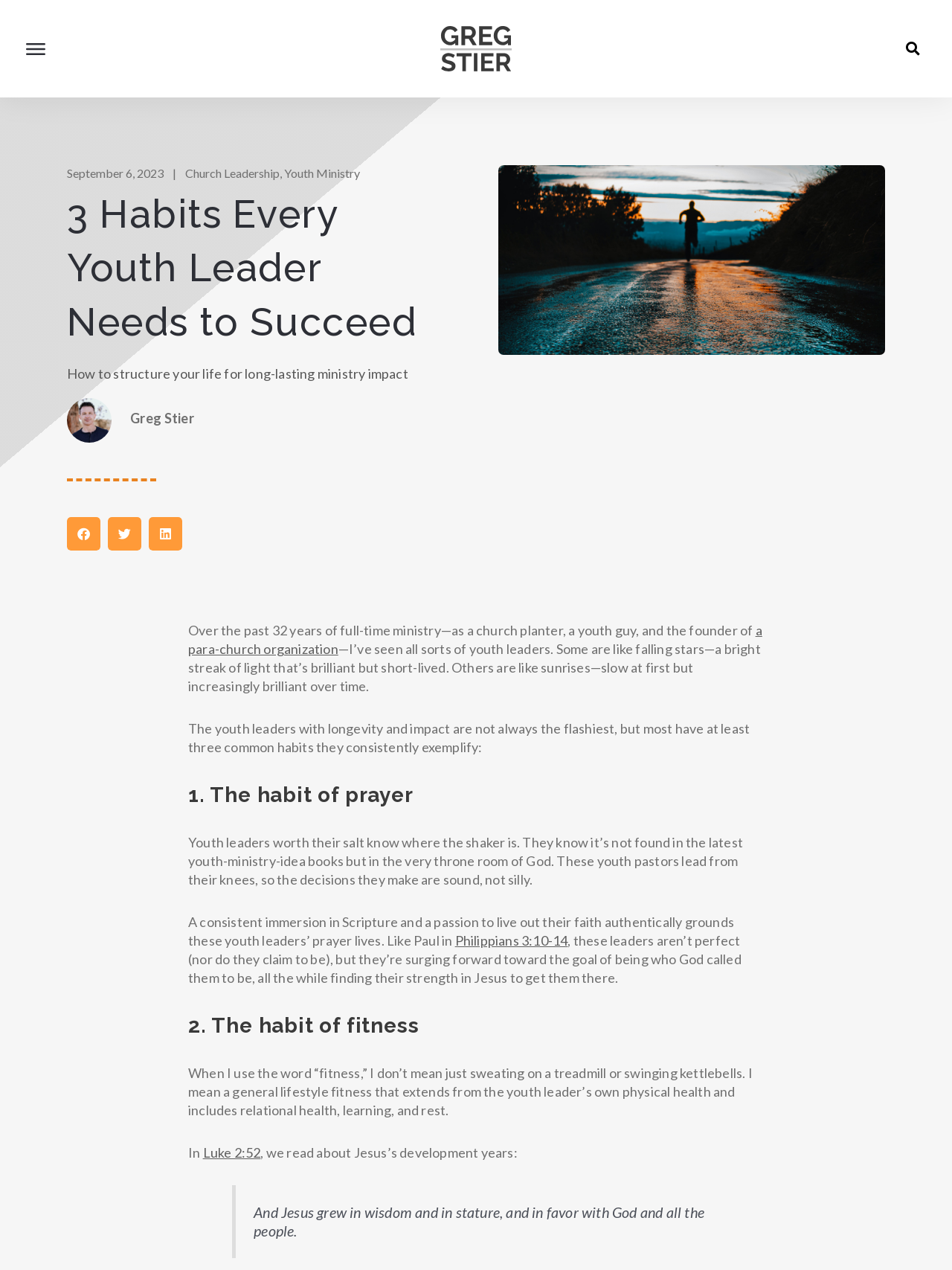Answer the question using only one word or a concise phrase: What is the third habit mentioned in the article?

Not mentioned